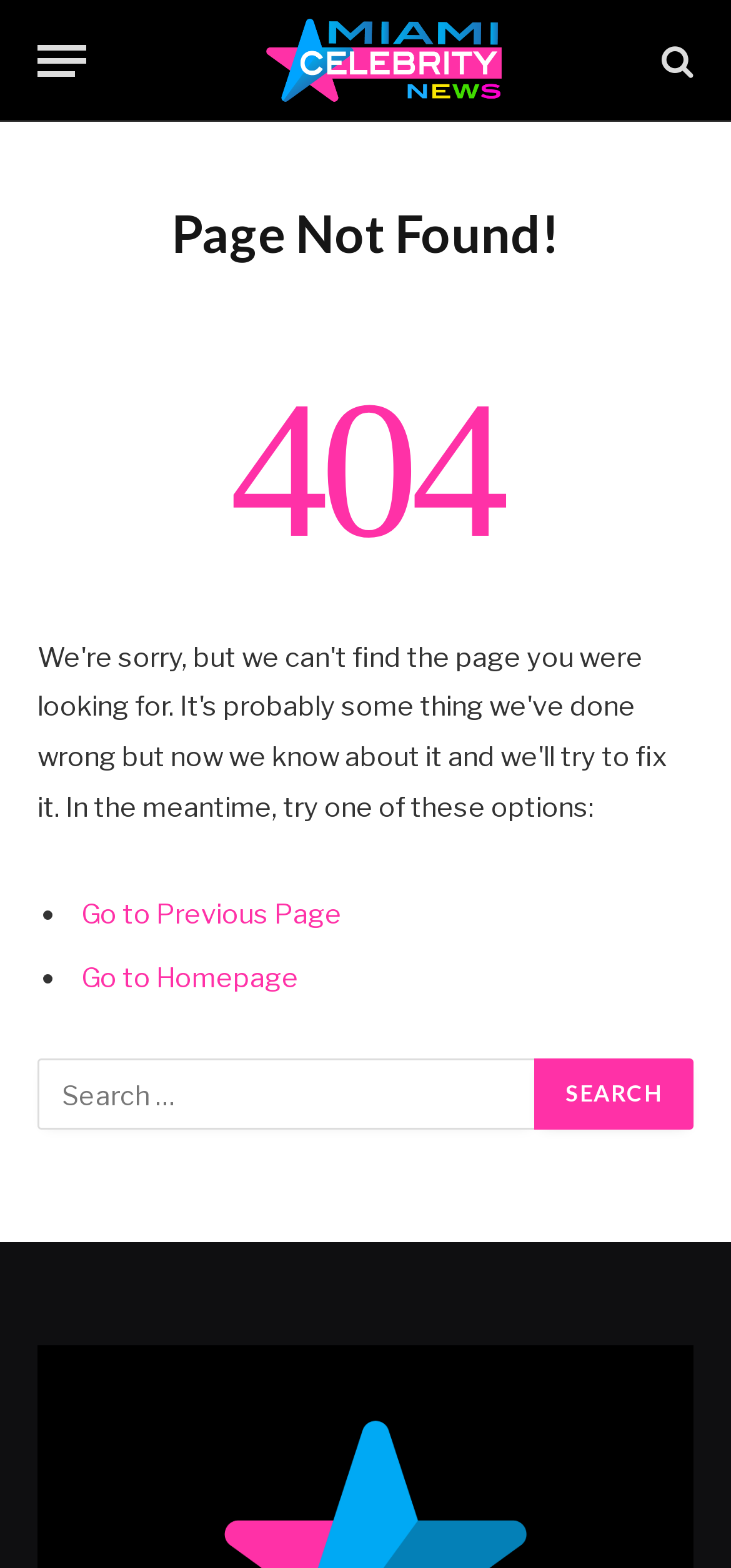Find the bounding box coordinates for the element described here: "Go to Previous Page".

[0.111, 0.572, 0.468, 0.593]